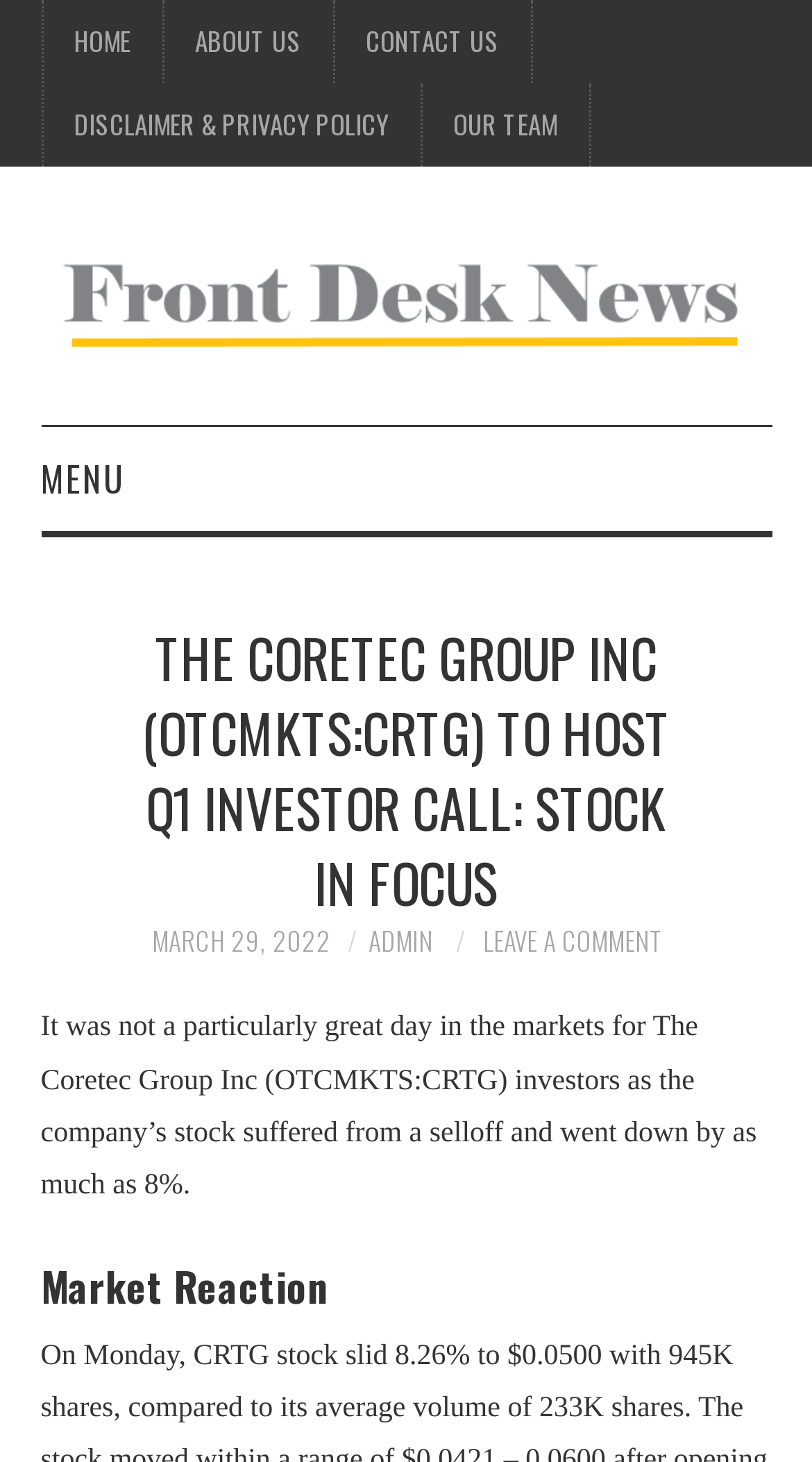Locate the bounding box of the user interface element based on this description: "Technology".

[0.05, 0.581, 0.624, 0.652]